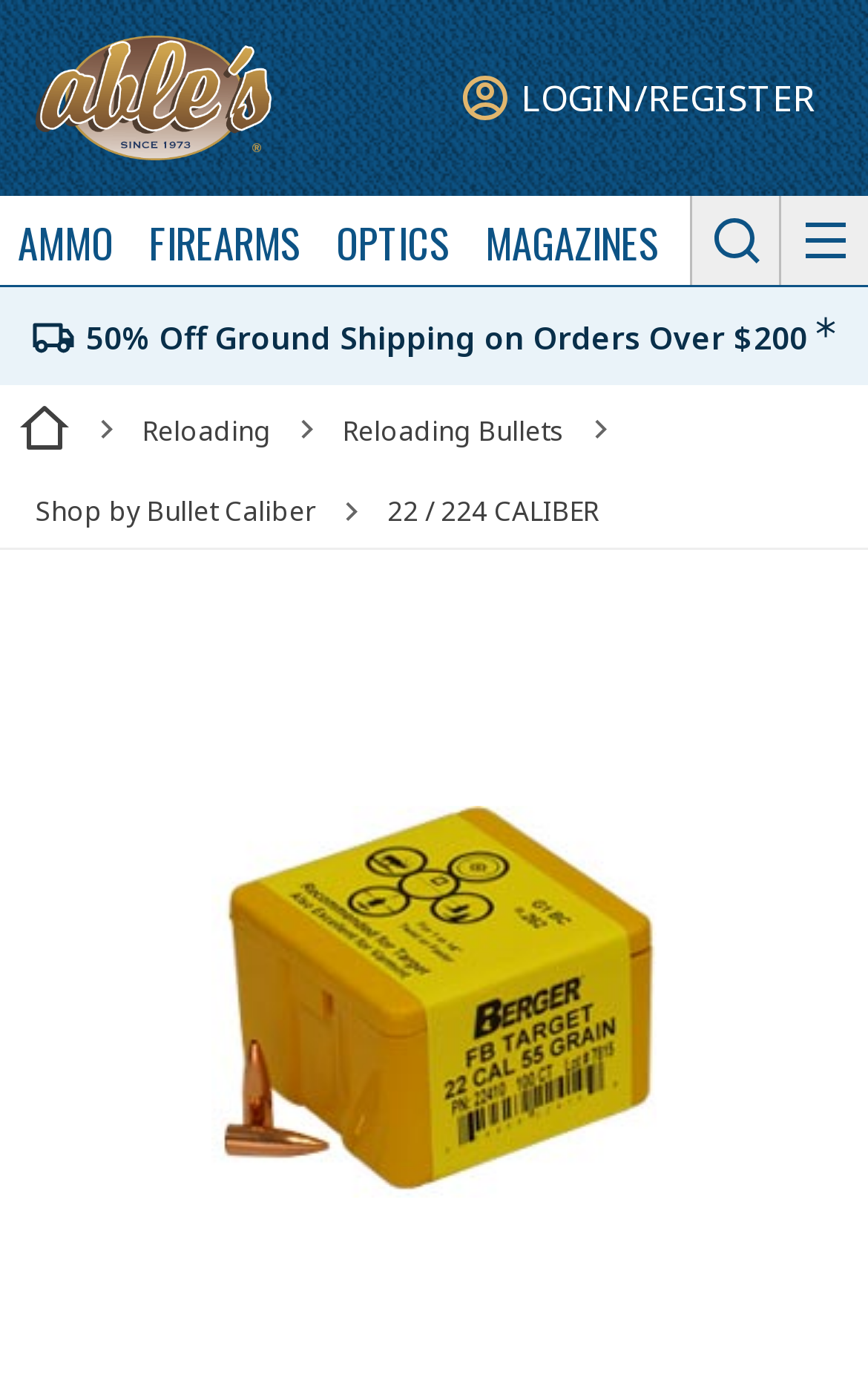Determine the primary headline of the webpage.

Berger Target Bullets 22 Caliber, .224 Diameter, 55 Grain, Match Grade, Flat Base, 100 Per Box (22410), Not Loaded